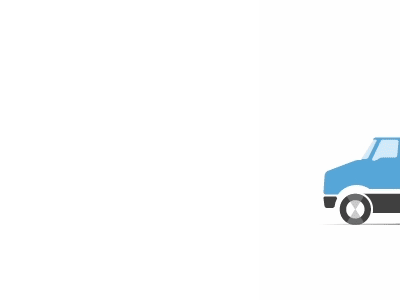In which cities does the company provide moving solutions?
Look at the image and construct a detailed response to the question.

The animation symbolizes efficiency and reliability for customers looking for moving solutions in major locations like Calgary, Edmonton, and Vancouver, which suggests that the company provides moving services in these cities.